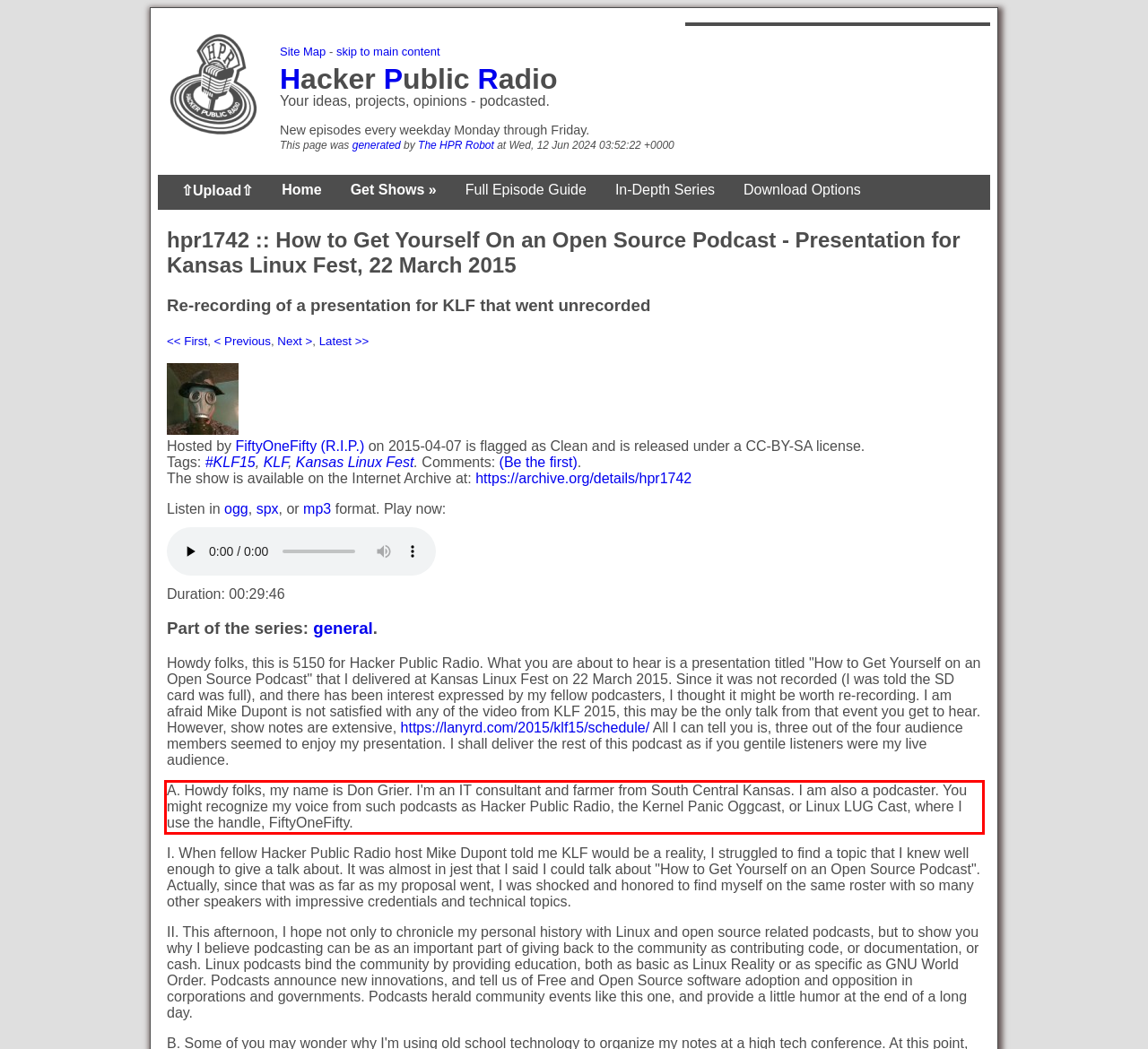Given a webpage screenshot with a red bounding box, perform OCR to read and deliver the text enclosed by the red bounding box.

A. Howdy folks, my name is Don Grier. I'm an IT consultant and farmer from South Central Kansas. I am also a podcaster. You might recognize my voice from such podcasts as Hacker Public Radio, the Kernel Panic Oggcast, or Linux LUG Cast, where I use the handle, FiftyOneFifty.